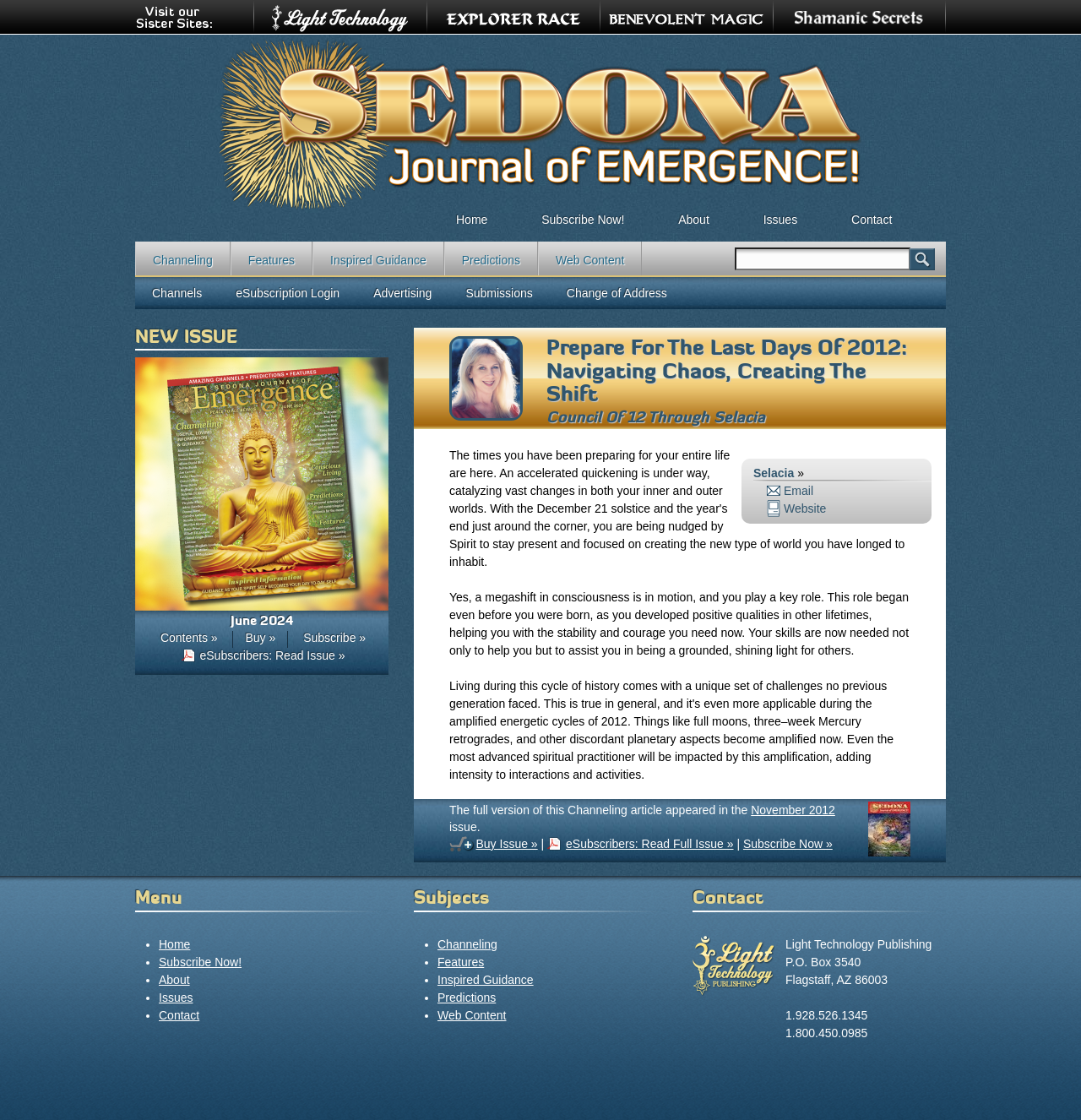What is the publisher of the journal?
Refer to the image and provide a one-word or short phrase answer.

Light Technology Publishing